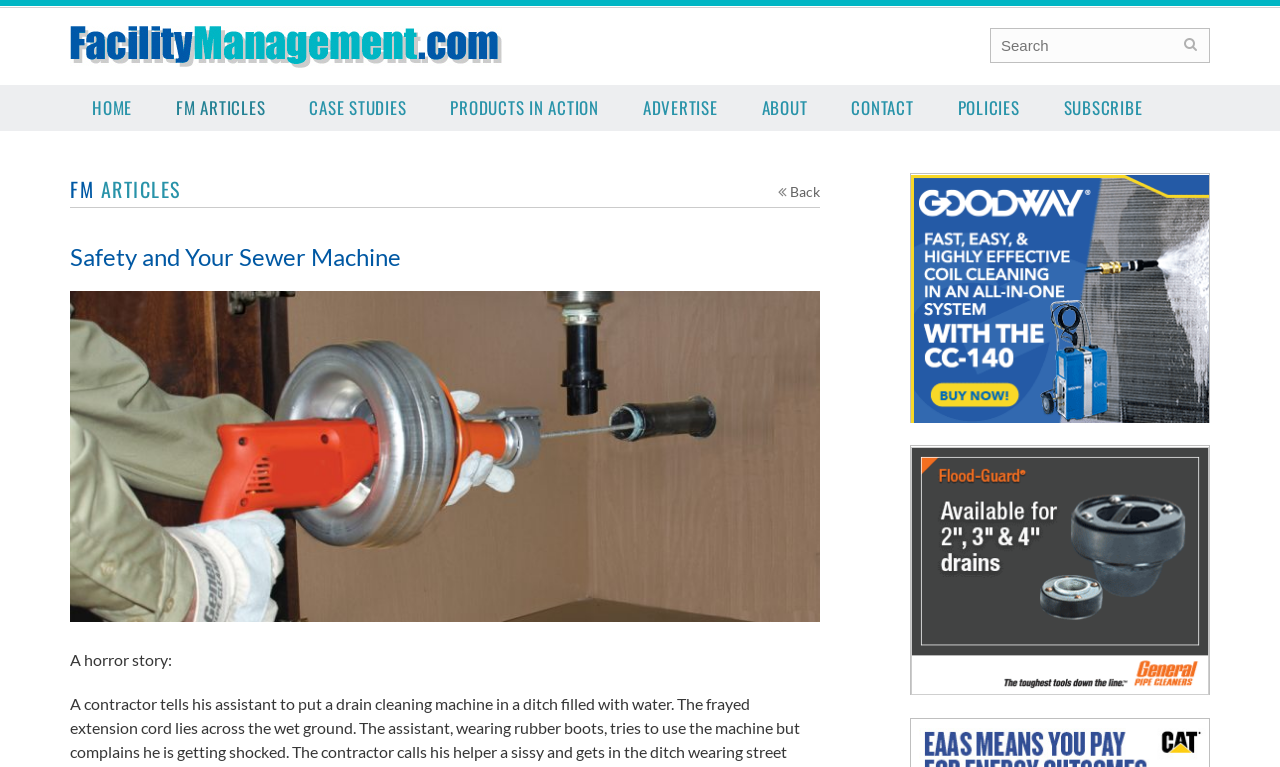Answer the following query concisely with a single word or phrase:
What is the logo of the Facility Management website?

Facility Management